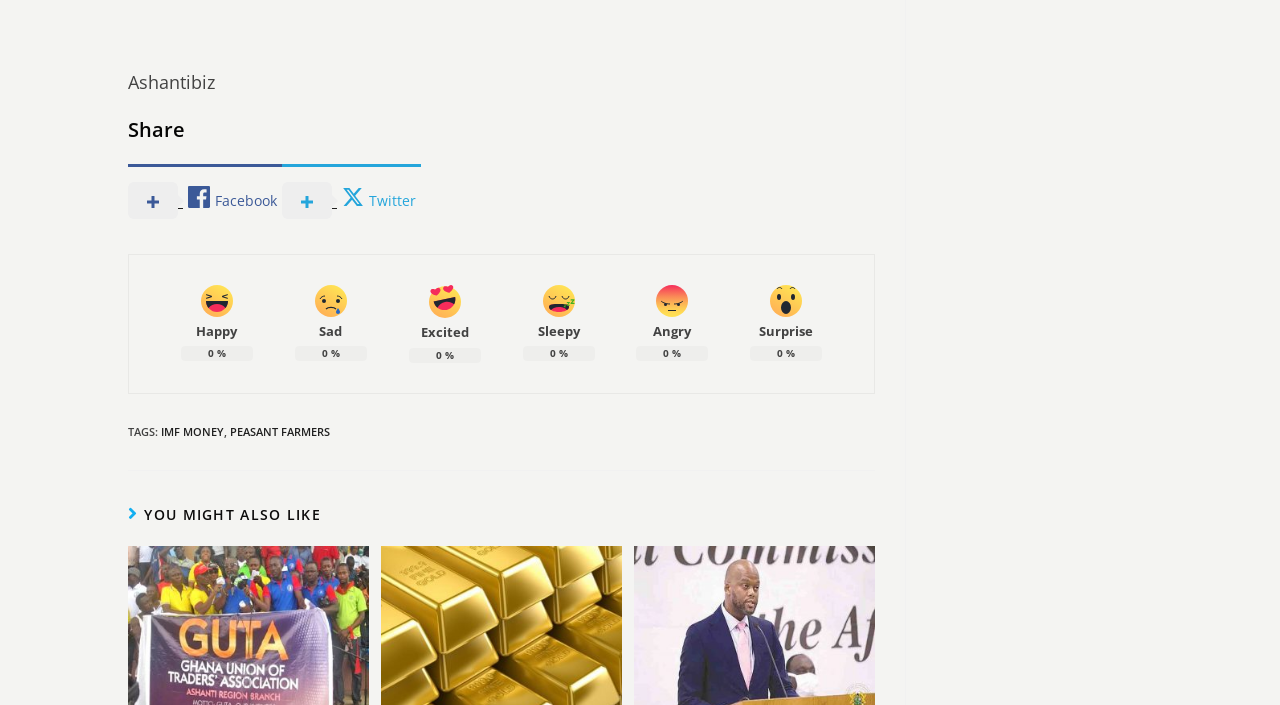How many social media links are available?
Answer the question with a thorough and detailed explanation.

I counted the number of social media links available on the webpage, which are Facebook, Twitter, and Happy. Therefore, there are 3 social media links available.